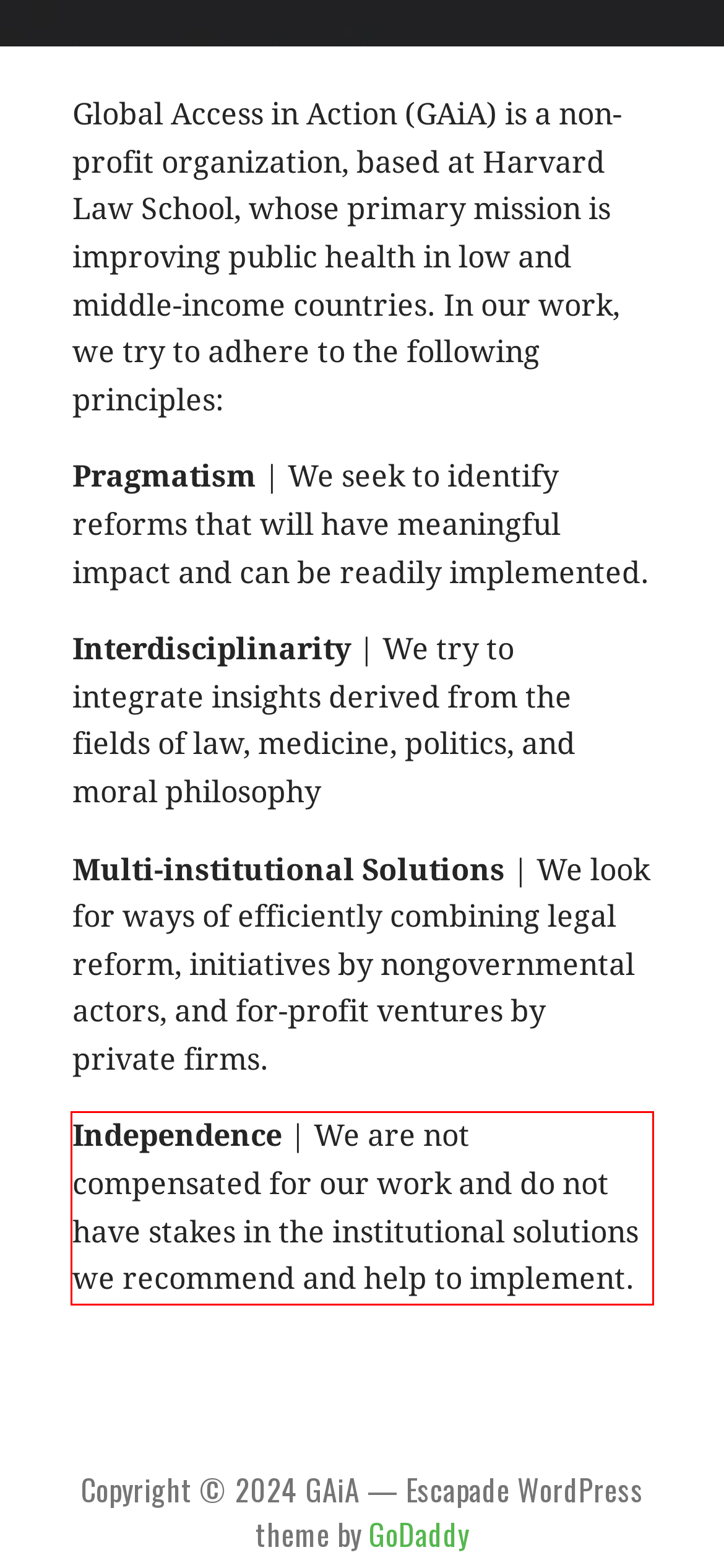The screenshot you have been given contains a UI element surrounded by a red rectangle. Use OCR to read and extract the text inside this red rectangle.

Independence | We are not compensated for our work and do not have stakes in the institutional solutions we recommend and help to implement.